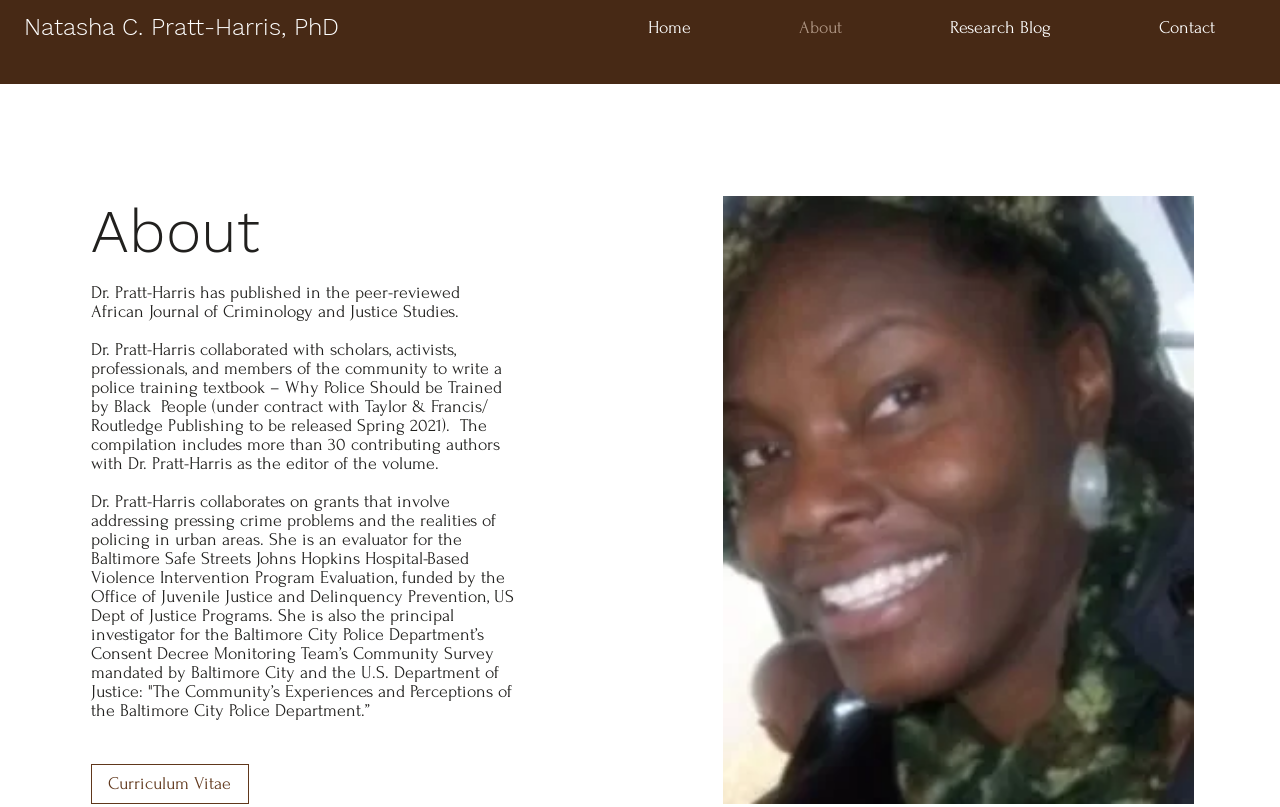Using details from the image, please answer the following question comprehensively:
What is the file name of the image on this webpage?

I found the answer by looking at the image element, which has the file name 'Me4.jpg'.